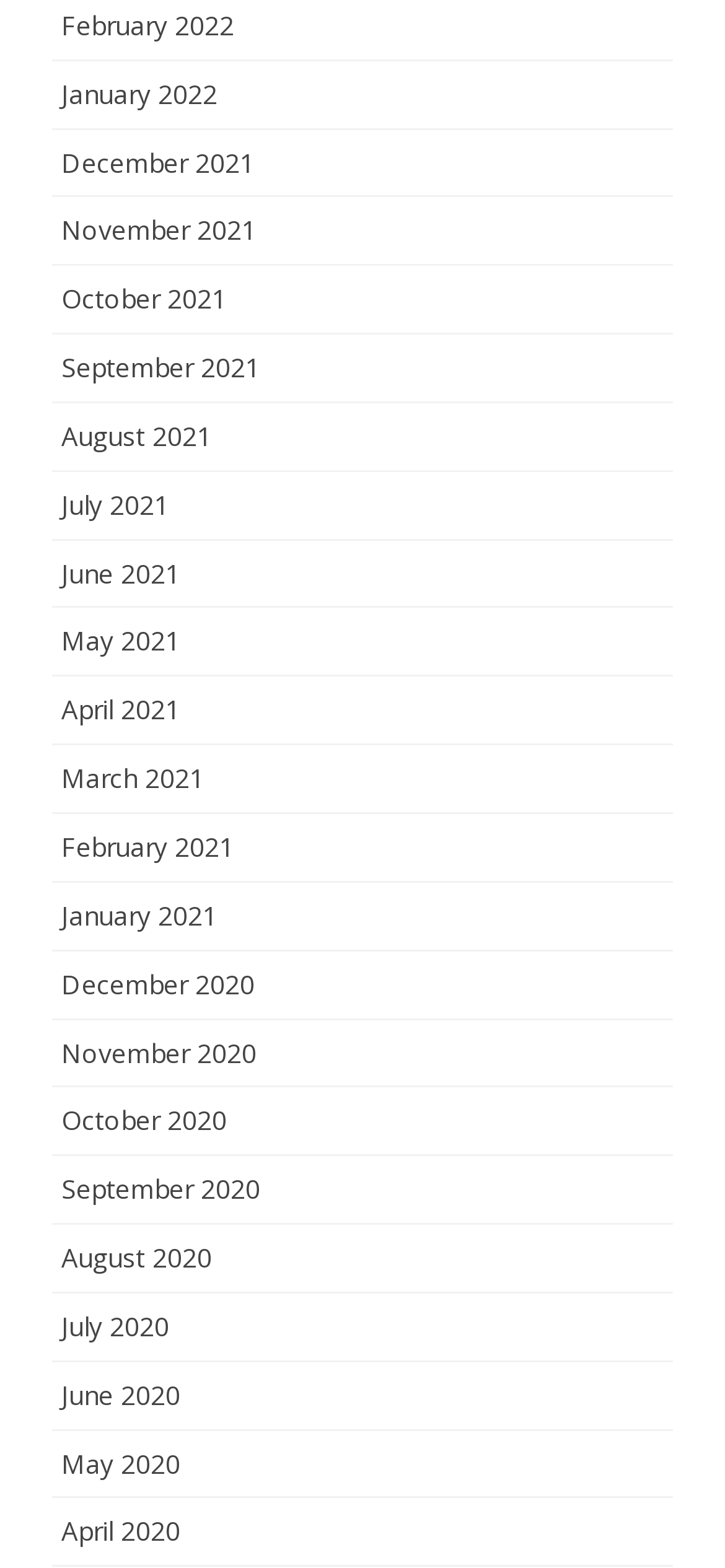How many months are listed?
Identify the answer in the screenshot and reply with a single word or phrase.

24